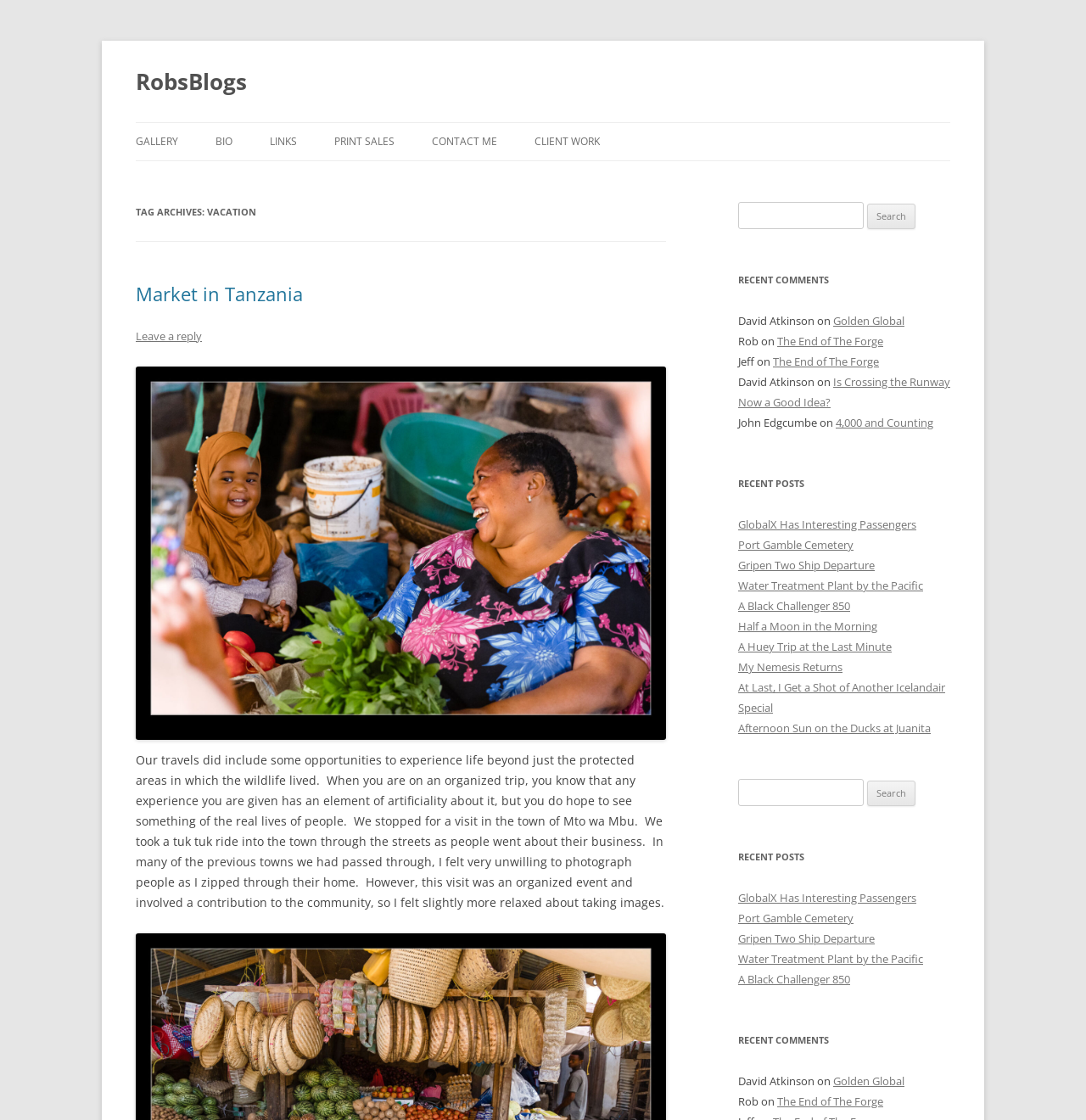Determine the bounding box coordinates of the section to be clicked to follow the instruction: "Search for something". The coordinates should be given as four float numbers between 0 and 1, formatted as [left, top, right, bottom].

[0.68, 0.181, 0.795, 0.205]